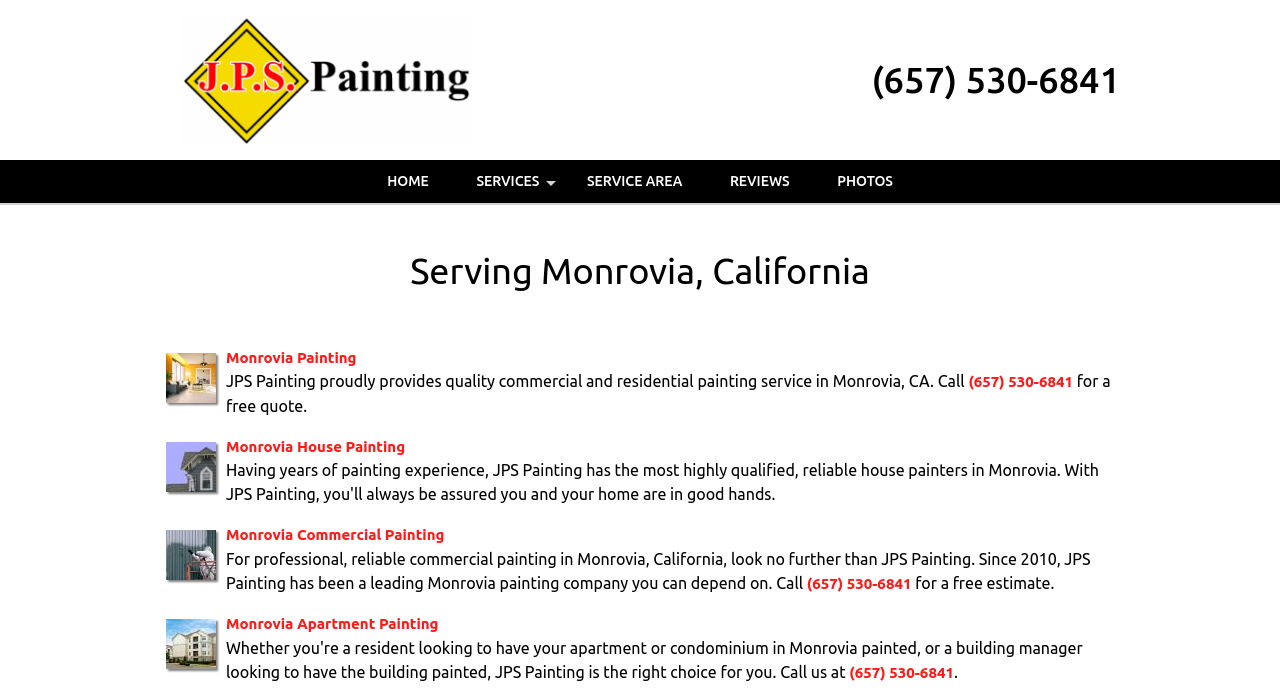Identify the bounding box of the UI element that matches this description: "Monrovia House Painting".

[0.177, 0.625, 0.316, 0.649]